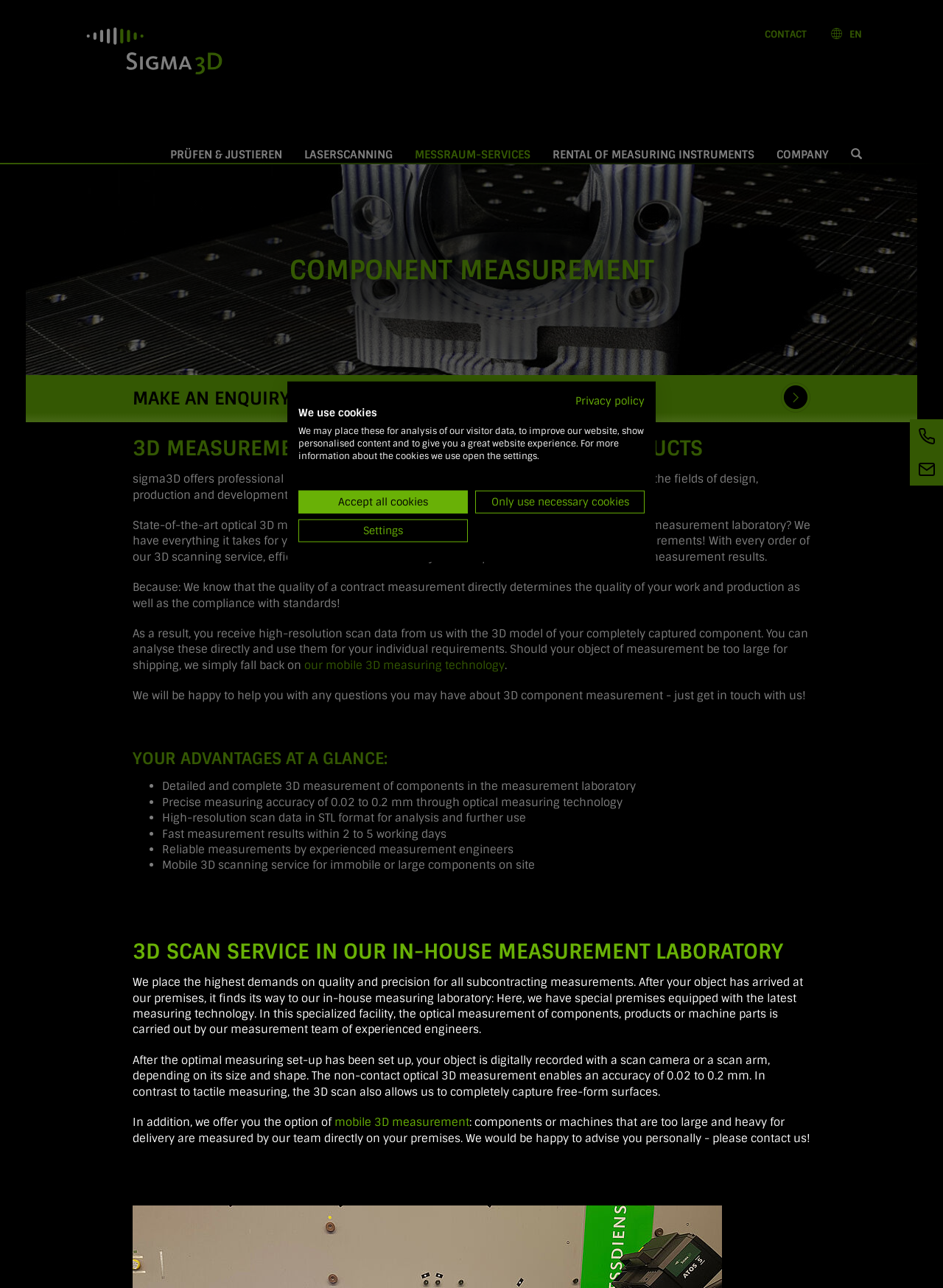Please find the bounding box coordinates of the clickable region needed to complete the following instruction: "Click the logo link". The bounding box coordinates must consist of four float numbers between 0 and 1, i.e., [left, top, right, bottom].

[0.076, 0.0, 0.244, 0.069]